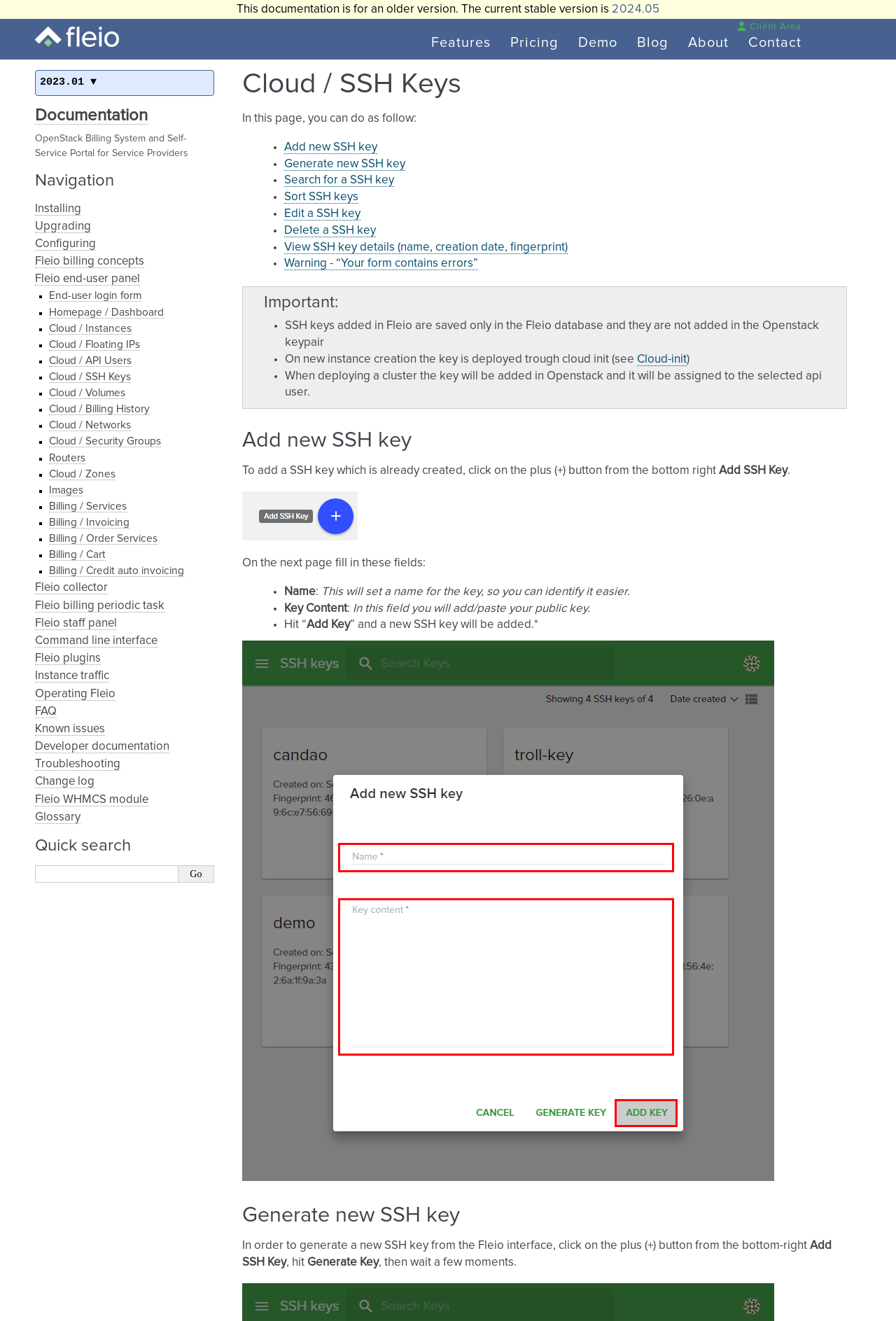Can you show the bounding box coordinates of the region to click on to complete the task described in the instruction: "Explore butterfly wing necklaces"?

None